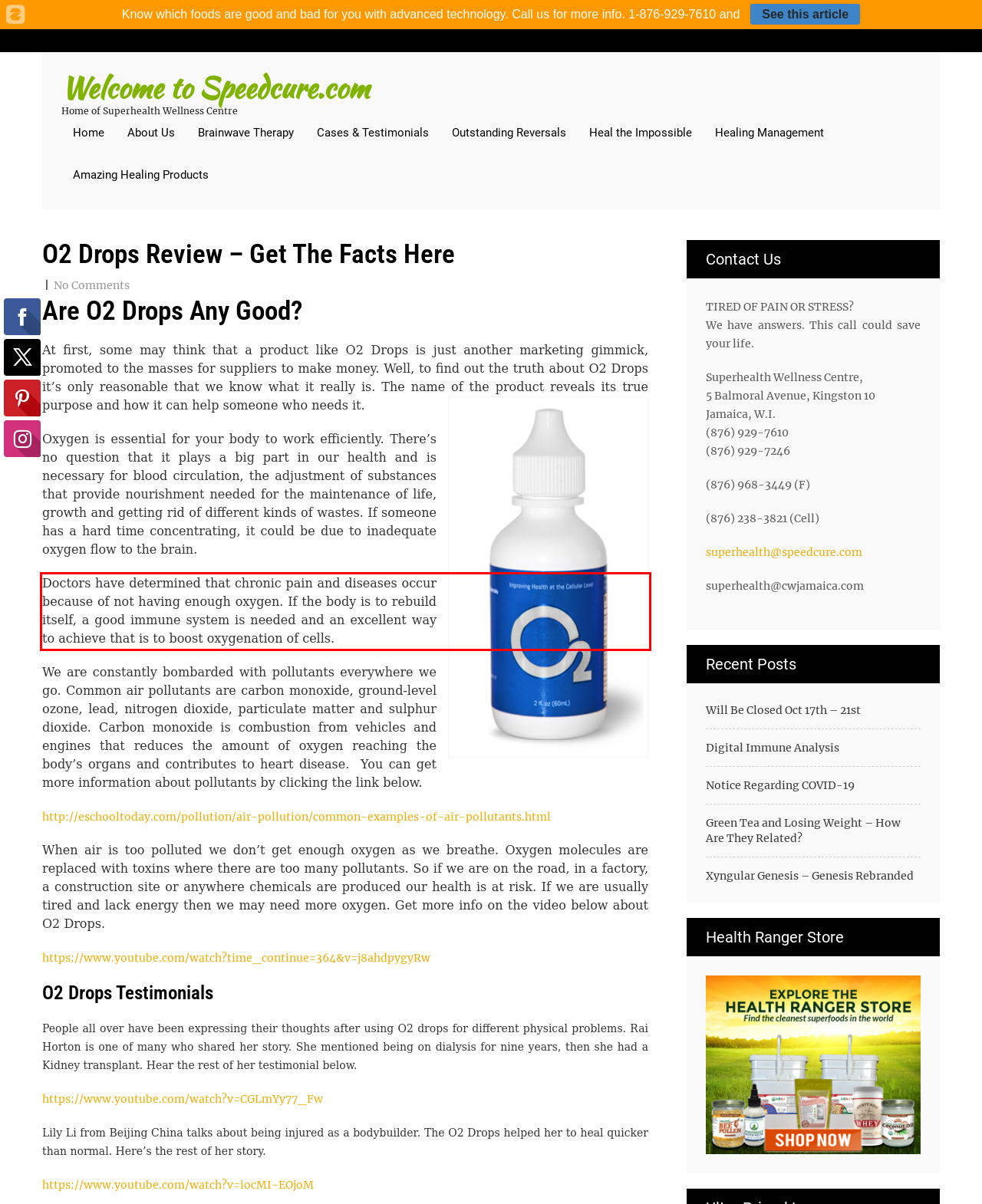Given a webpage screenshot with a red bounding box, perform OCR to read and deliver the text enclosed by the red bounding box.

Doctors have determined that chronic pain and diseases occur because of not having enough oxygen. If the body is to rebuild itself, a good immune system is needed and an excellent way to achieve that is to boost oxygenation of cells.